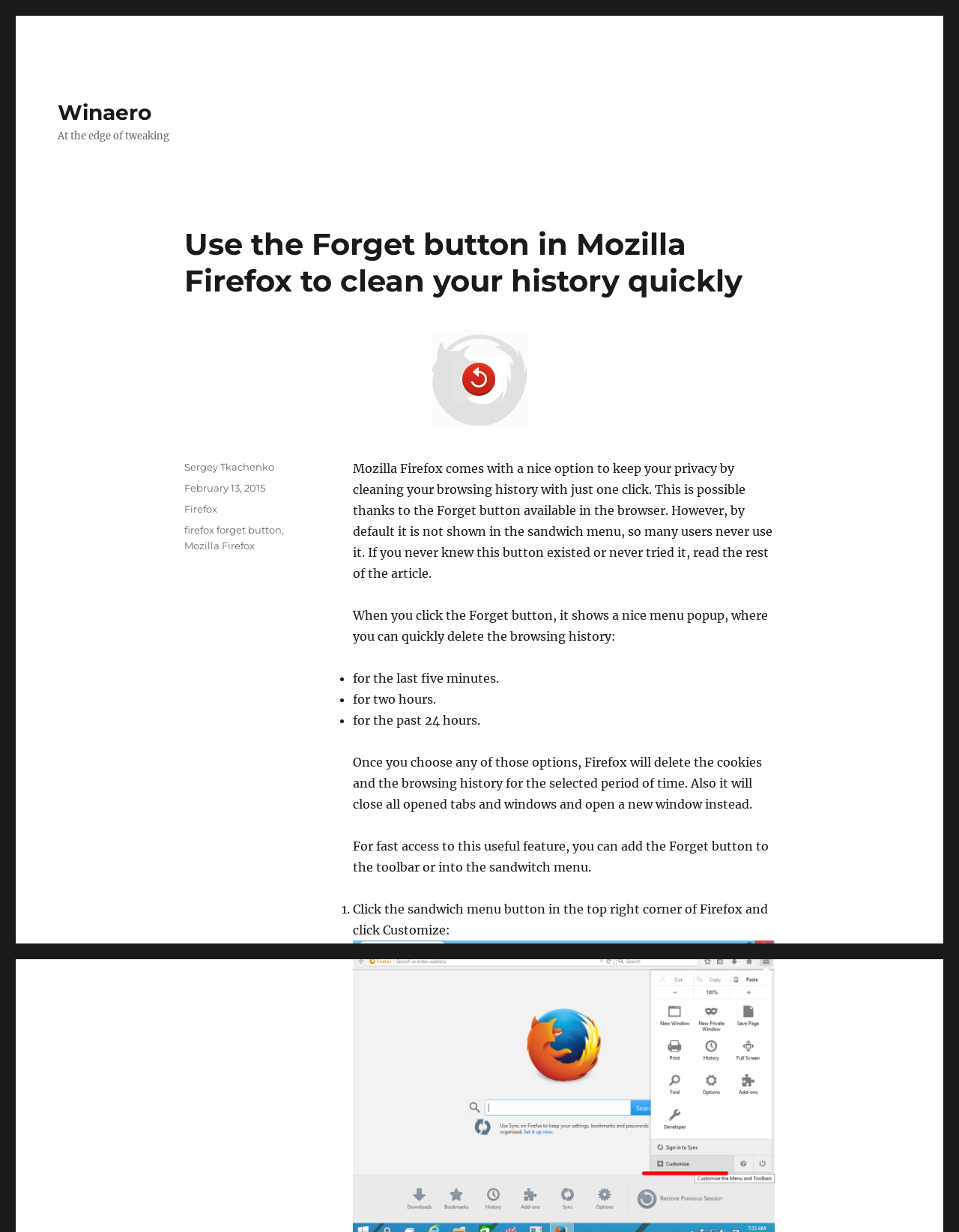Using the format (top-left x, top-left y, bottom-right x, bottom-right y), and given the element description, identify the bounding box coordinates within the screenshot: Sample Page

None